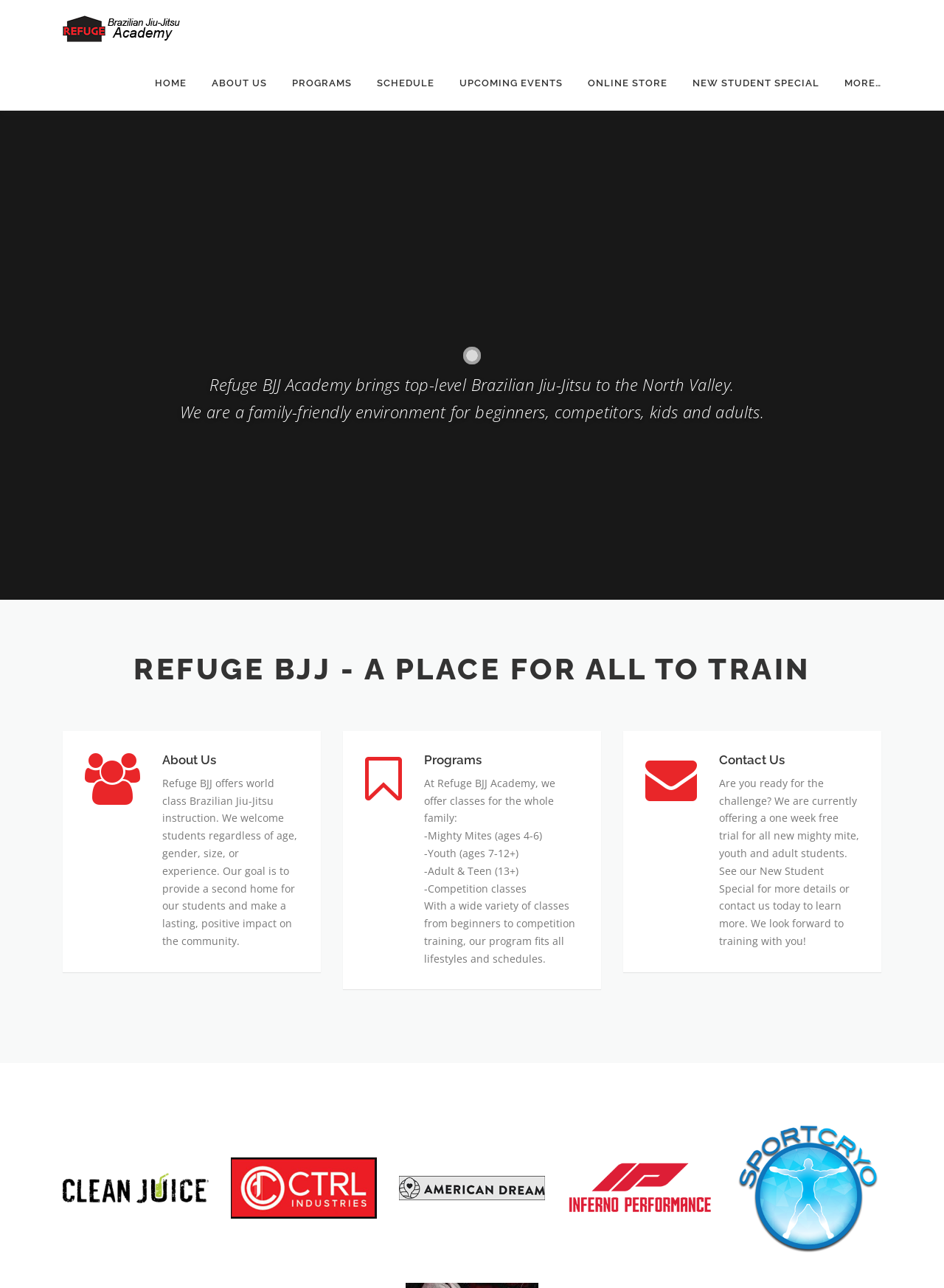How many links are available in the top navigation menu?
Give a single word or phrase answer based on the content of the image.

8